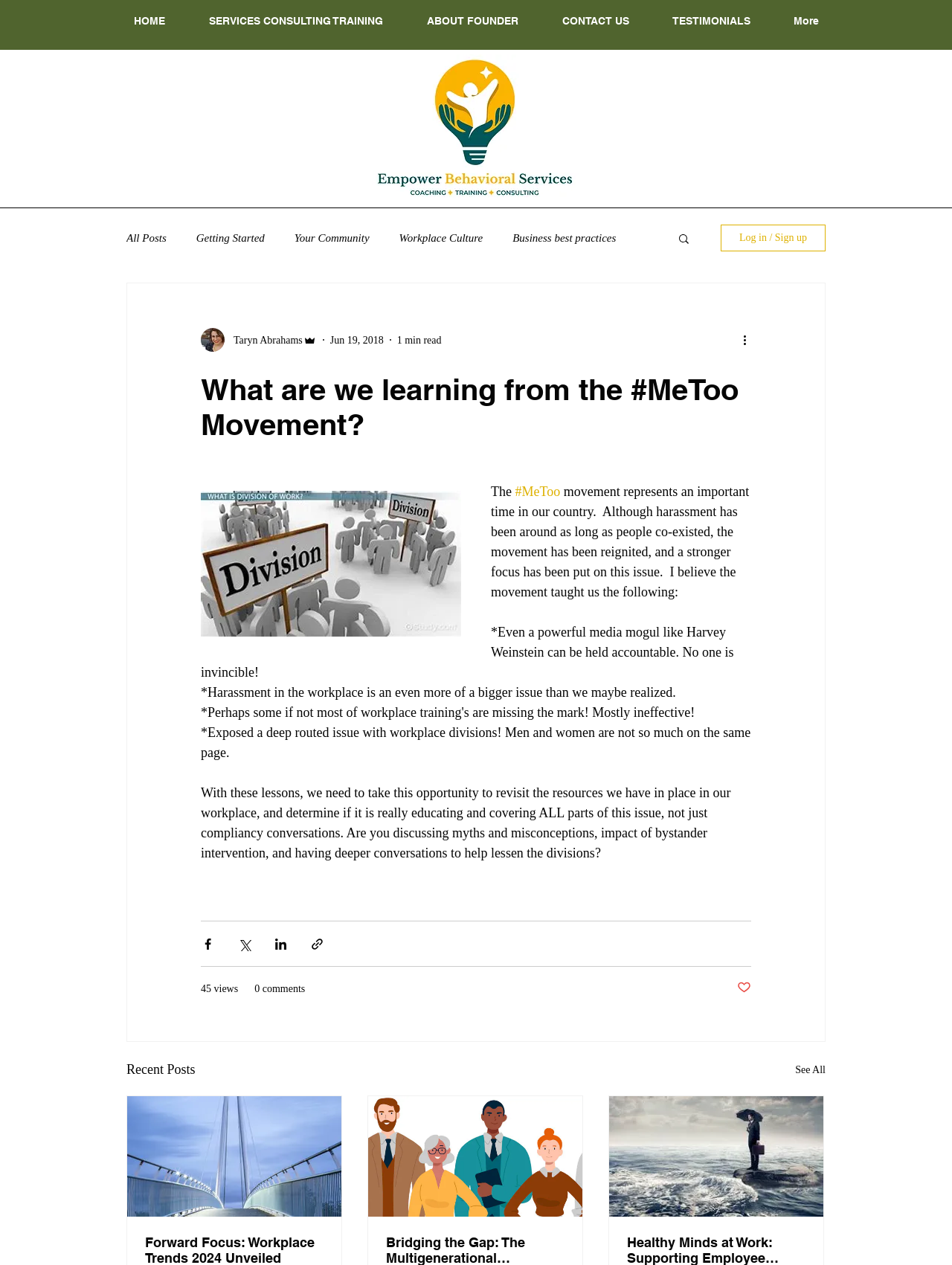Locate the bounding box of the UI element described by: "HOME" in the given webpage screenshot.

[0.117, 0.0, 0.196, 0.033]